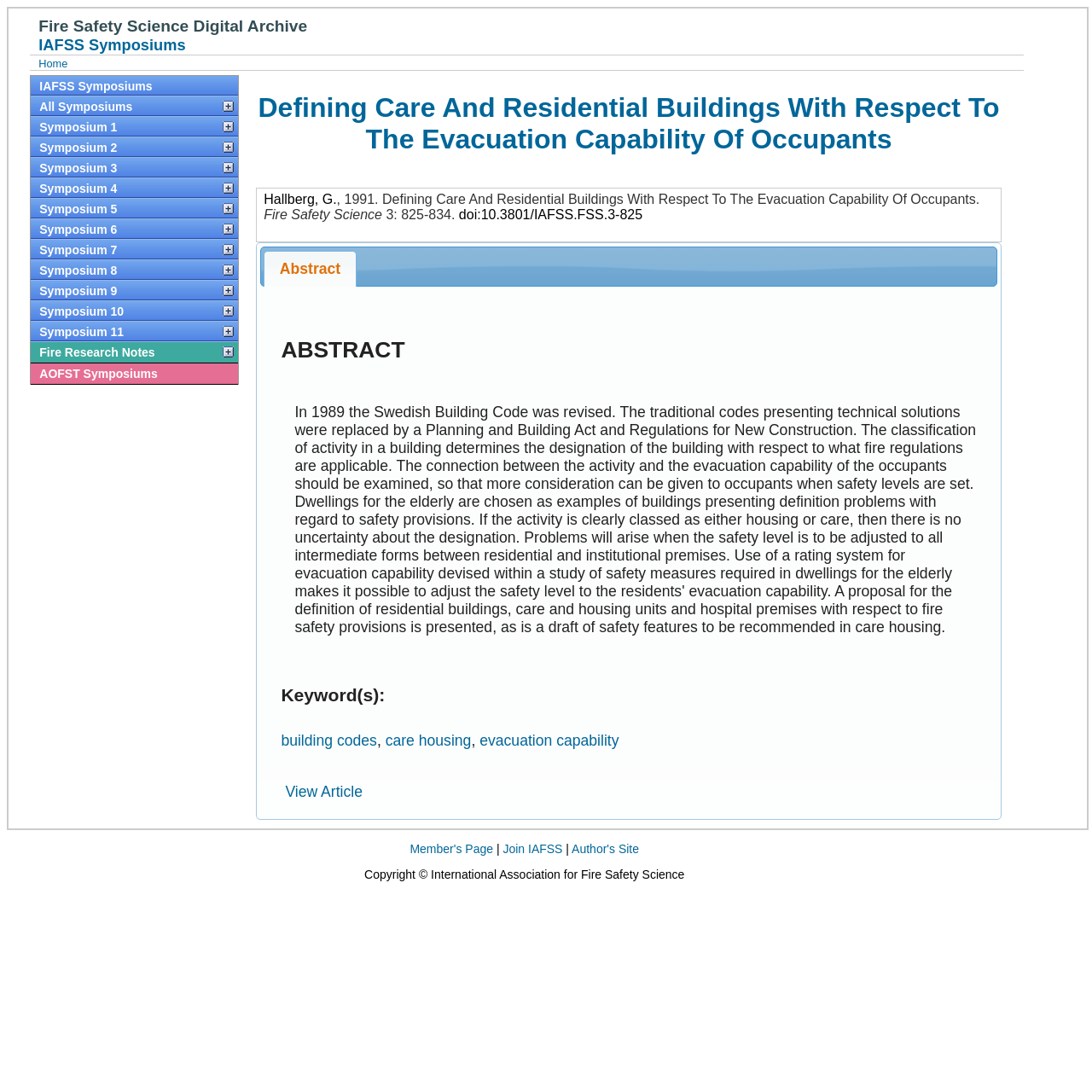Please identify the bounding box coordinates of the area I need to click to accomplish the following instruction: "go to member's page".

[0.375, 0.771, 0.452, 0.783]